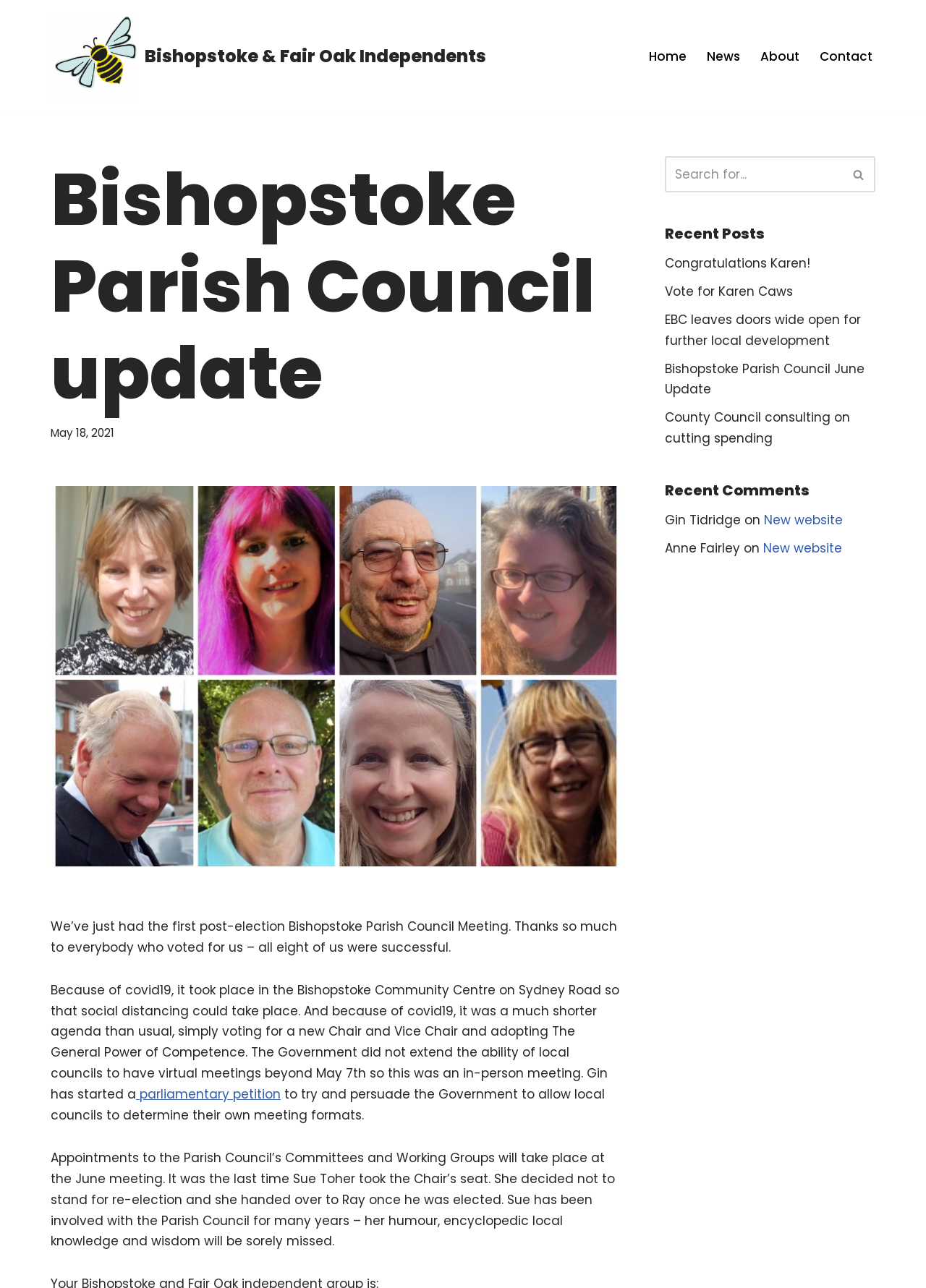Locate the bounding box coordinates of the clickable part needed for the task: "Click the 'parliamentary petition' link".

[0.147, 0.843, 0.303, 0.856]